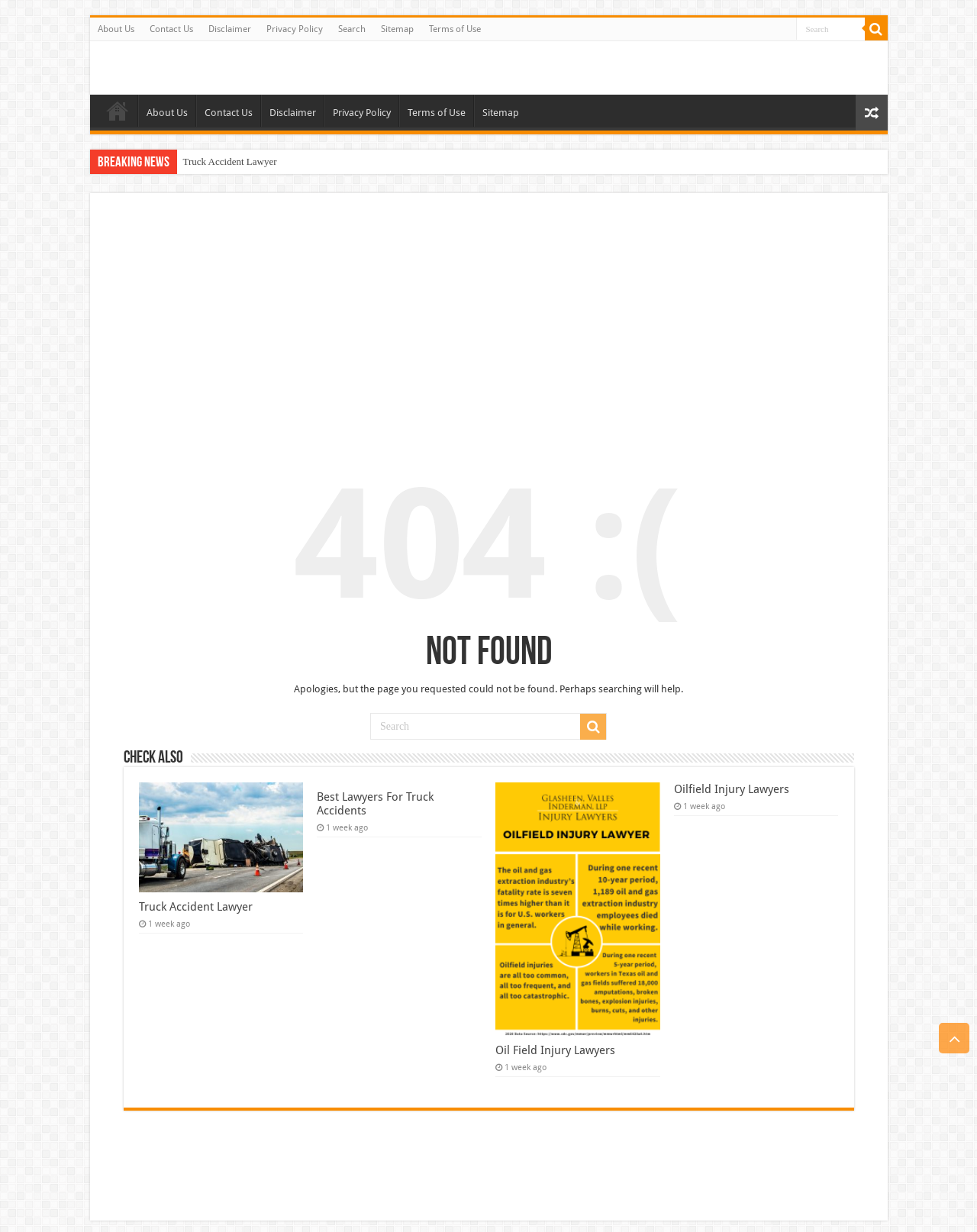What is the main topic of the webpage?
With the help of the image, please provide a detailed response to the question.

The webpage has multiple links and headings related to lawyers, such as 'Truck Accident Lawyer', 'Best Lawyers For Truck Accidents', 'Oil Field Injury Lawyers', and 'Oilfield Injury Lawyers', suggesting that the main topic of the webpage is lawyers.